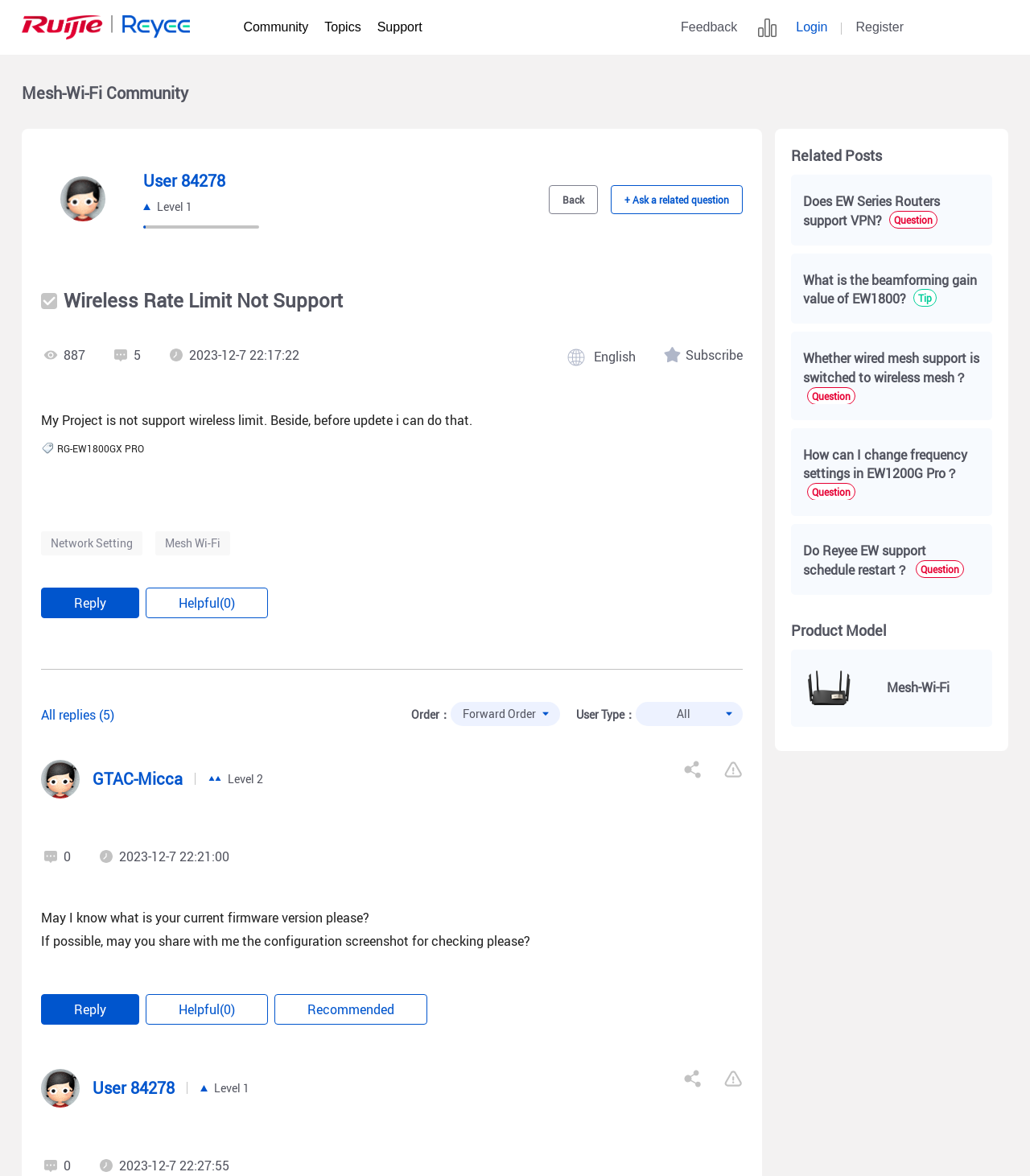What is the level of the user 'User 84278'?
Make sure to answer the question with a detailed and comprehensive explanation.

The level of the user 'User 84278' is Level 1, as indicated by the text 'Level 1' next to the user's name.